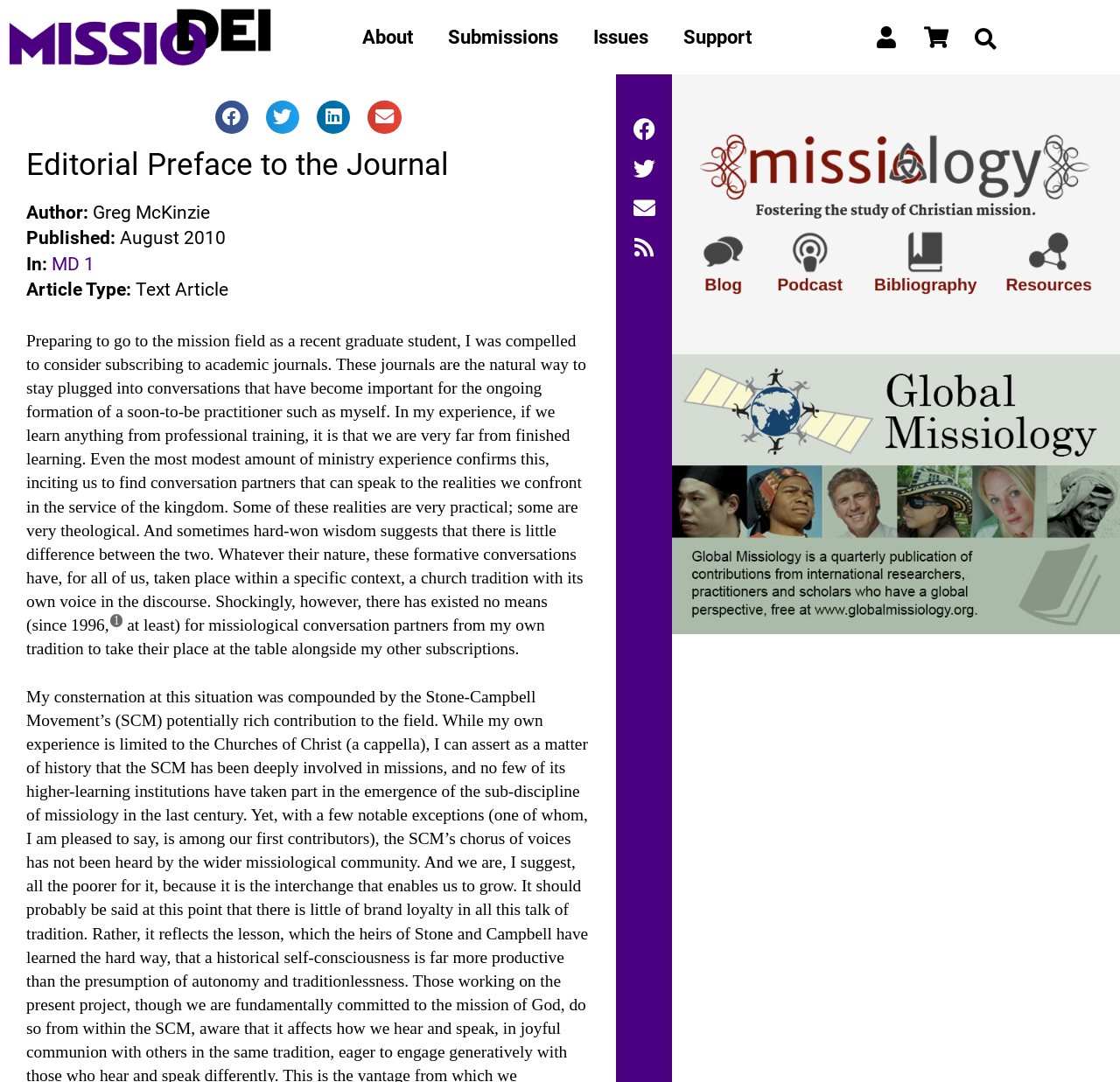Predict the bounding box of the UI element based on this description: "aria-label="Share on linkedin"".

[0.283, 0.093, 0.313, 0.124]